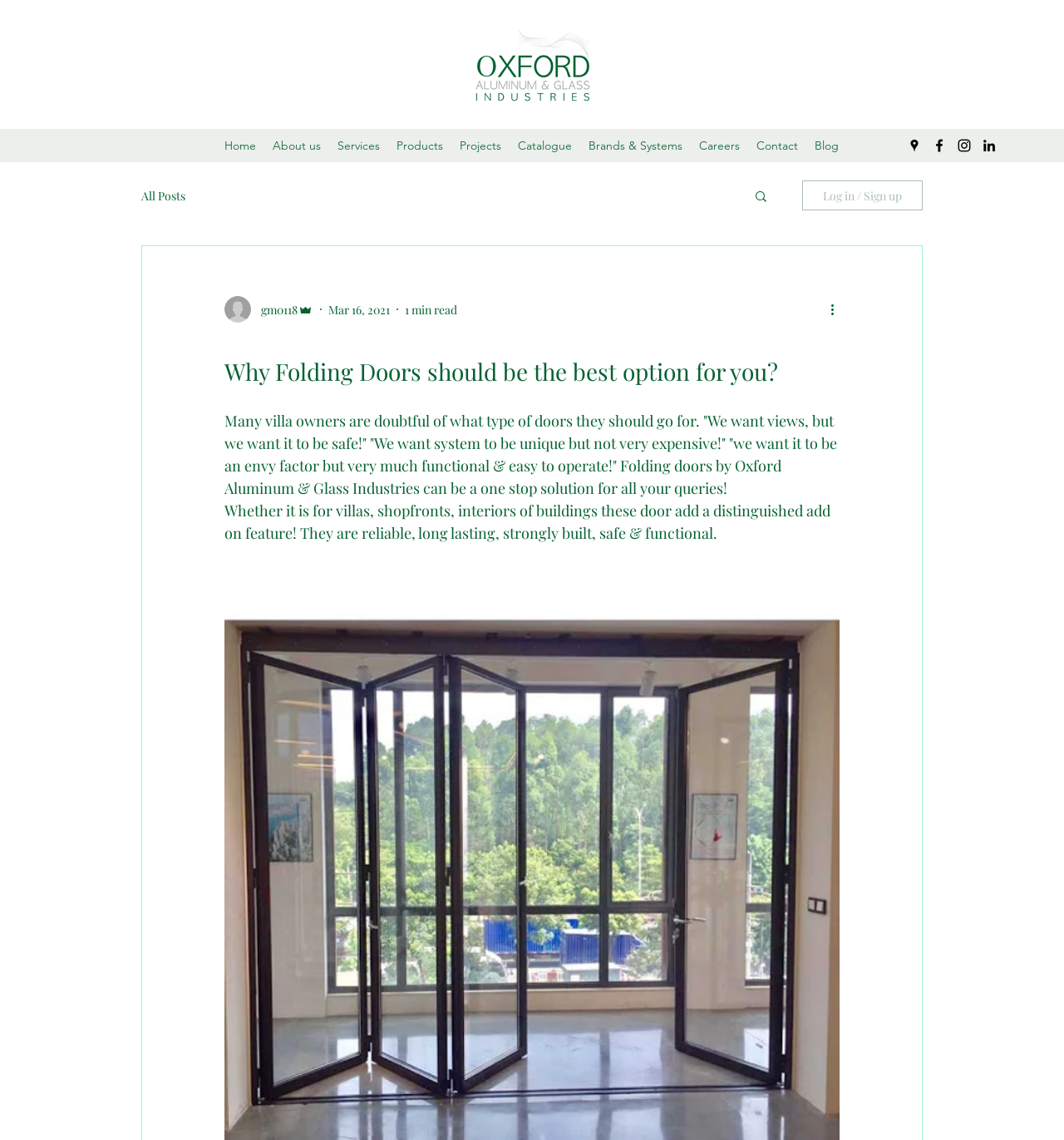Give a one-word or one-phrase response to the question:
What is the purpose of the social bar?

To connect with social media